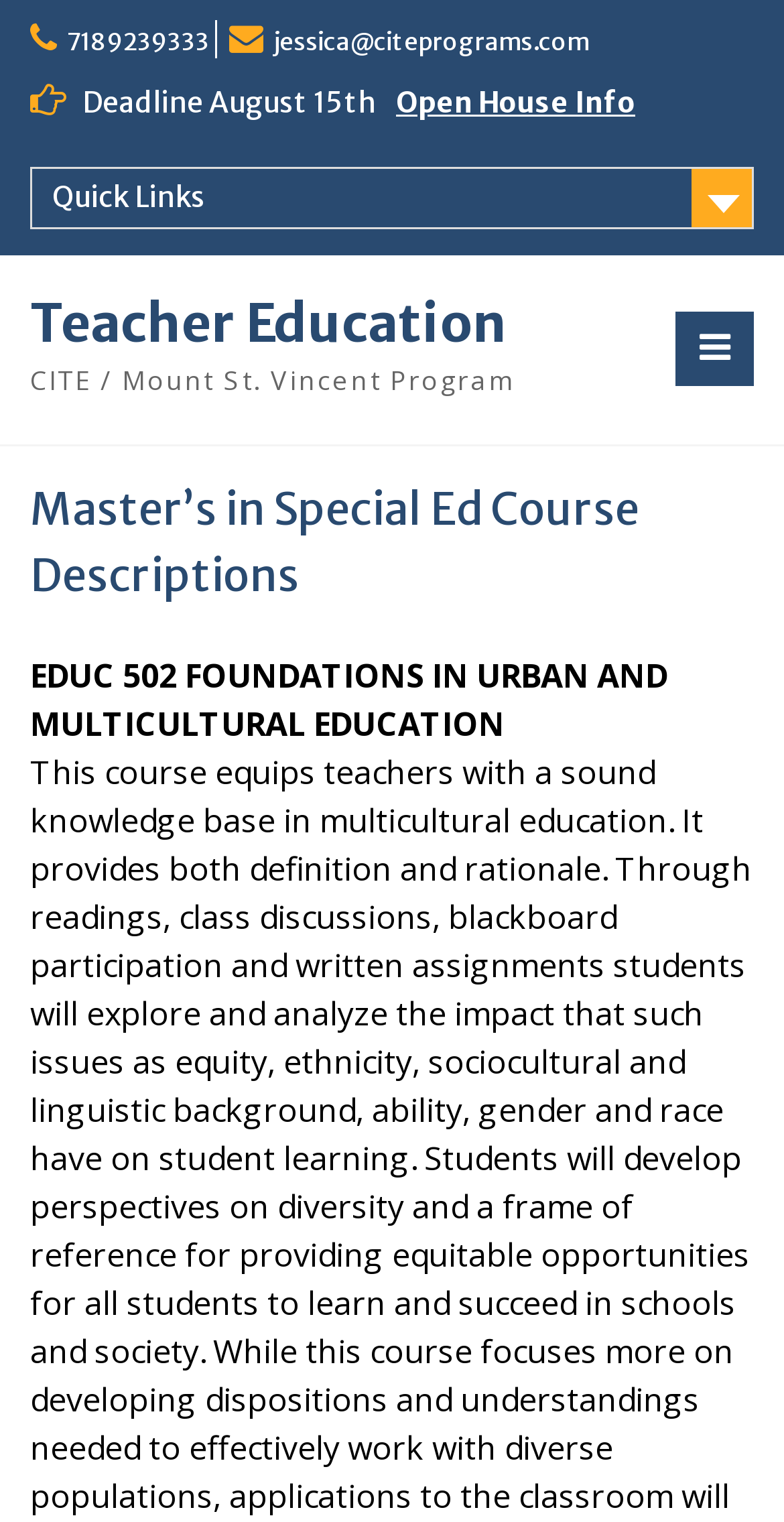Give a one-word or short-phrase answer to the following question: 
What is the course description mentioned on the webpage?

EDUC 502 FOUNDATIONS IN URBAN AND MULTICULTURAL EDUCATION